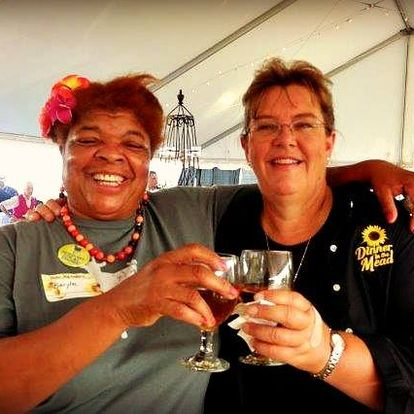Please respond in a single word or phrase: 
What is the woman on the left wearing in her hair?

A flower